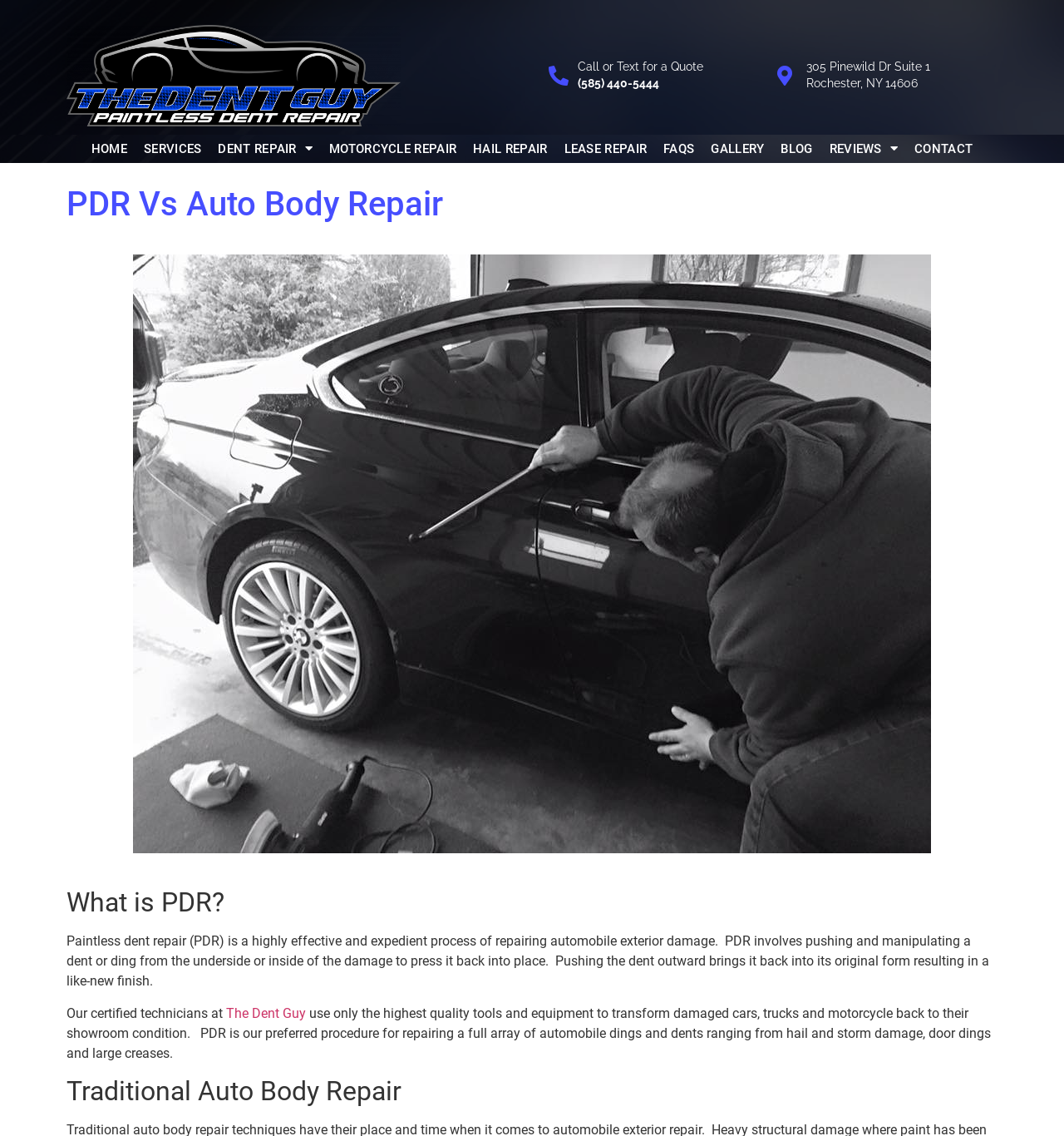Please identify the bounding box coordinates of the element's region that needs to be clicked to fulfill the following instruction: "Click the 'HOME' link". The bounding box coordinates should consist of four float numbers between 0 and 1, i.e., [left, top, right, bottom].

[0.078, 0.118, 0.127, 0.143]